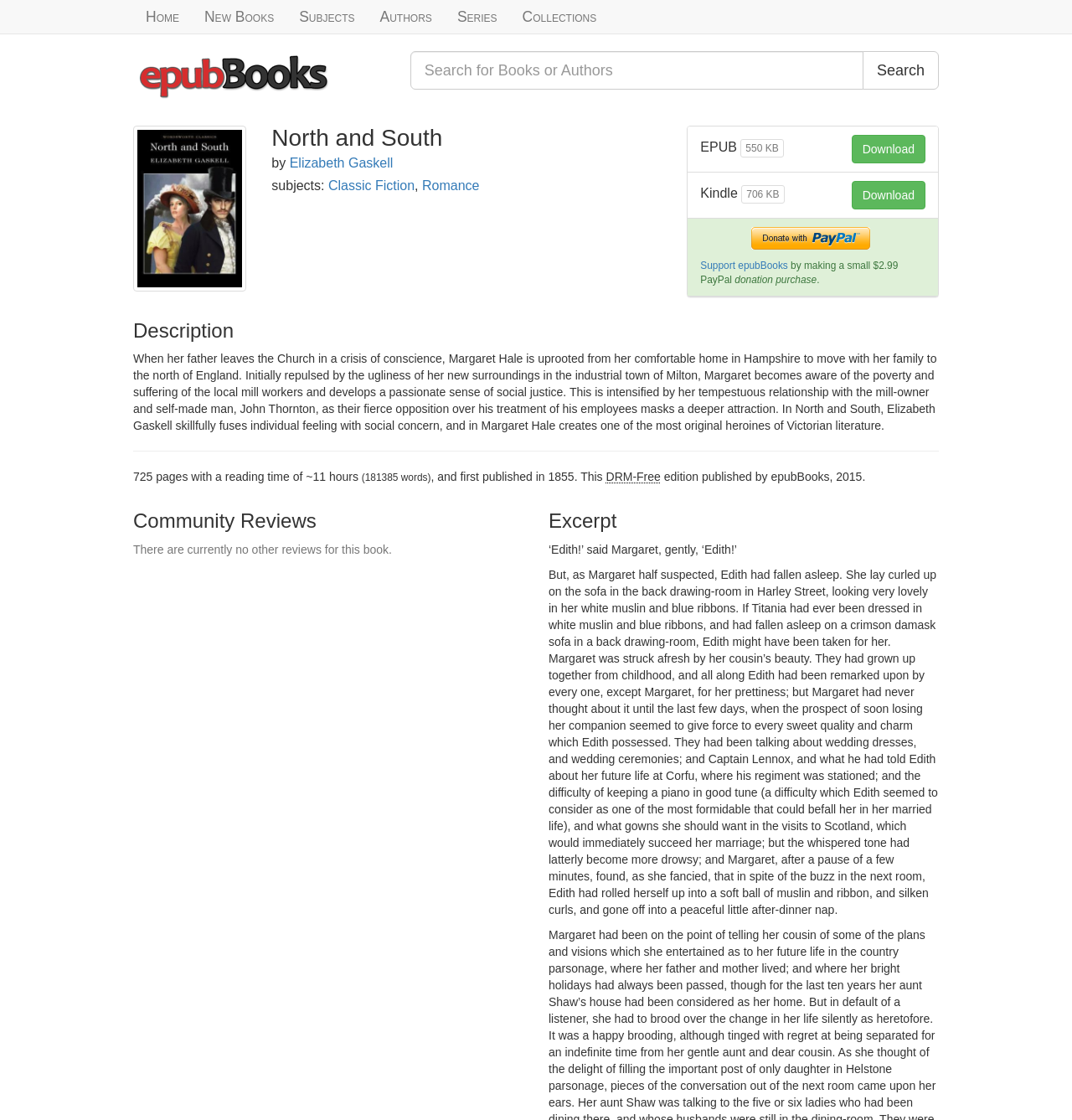Provide a comprehensive caption for the webpage.

This webpage is about the book "North and South" by Elizabeth Gaskell. At the top, there are six links: "Home", "New Books", "Subjects", "Authors", "Series", and "Collections", aligned horizontally. Below these links, there is an "epubBooks Logo" image with a link to the logo. Next to the logo, there is a search bar with a "Search" button.

On the left side of the page, there is a book cover image of "North and South" by Elizabeth Gaskell. Below the image, the book title and author are displayed in headings. The book's subjects, "Classic Fiction" and "Romance", are listed as links.

On the right side of the page, there are two download buttons, one for EPUB and one for Kindle, with their respective file sizes. Below these buttons, there is a "Support epubBooks" link and a message encouraging users to make a small donation via PayPal.

The main content of the page is a description of the book, which tells the story of Margaret Hale and her family's move to the north of England. The description is followed by a separator line and then some book details, including the number of pages, reading time, and publication date.

Further down the page, there are two headings: "Community Reviews" and "Excerpt". Under "Community Reviews", it is stated that there are currently no other reviews for this book. Under "Excerpt", there is a passage from the book, which describes a scene where Margaret finds her cousin Edith asleep on a sofa.